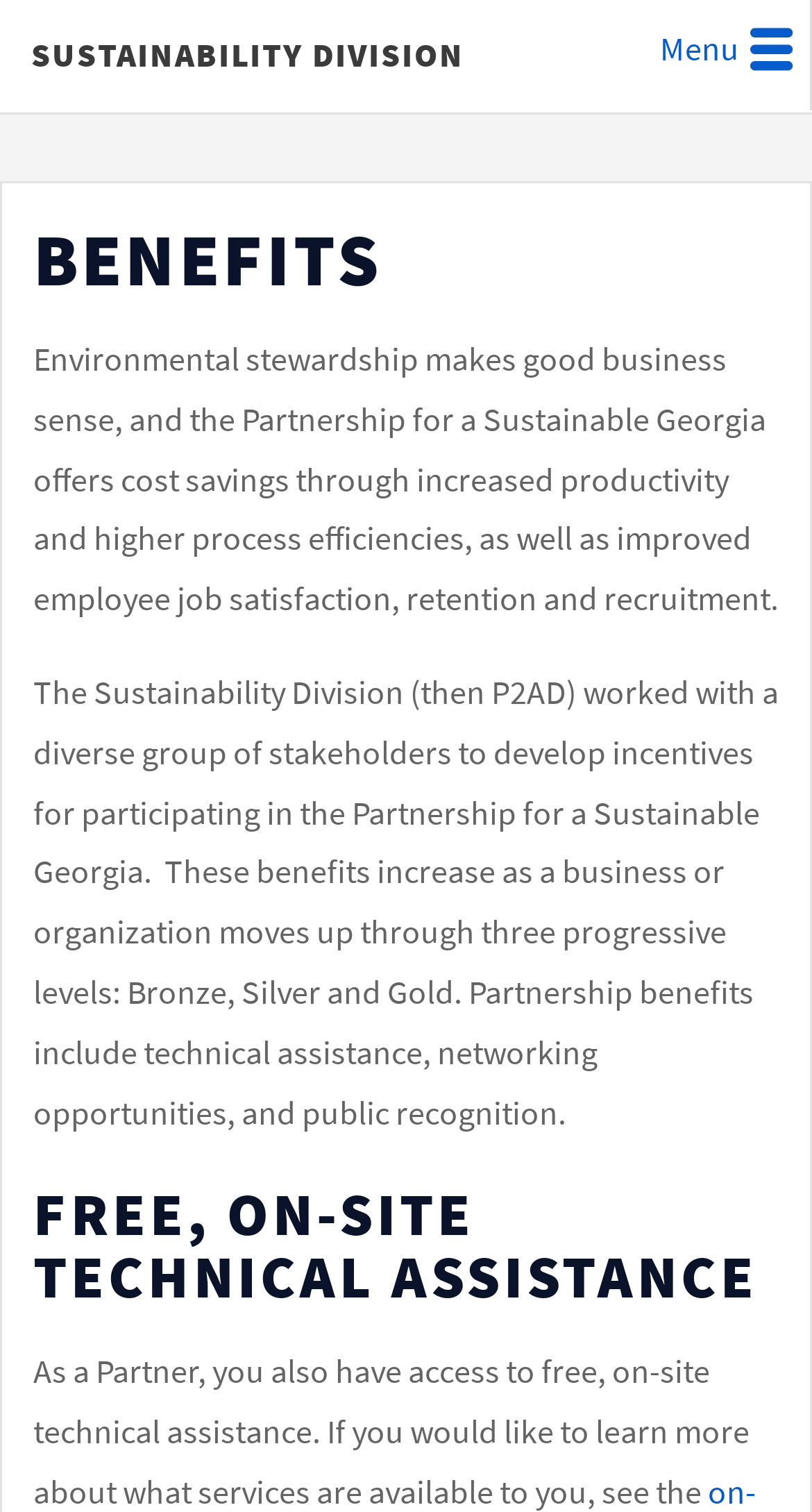What is the highest level of partnership?
Refer to the image and answer the question using a single word or phrase.

Gold